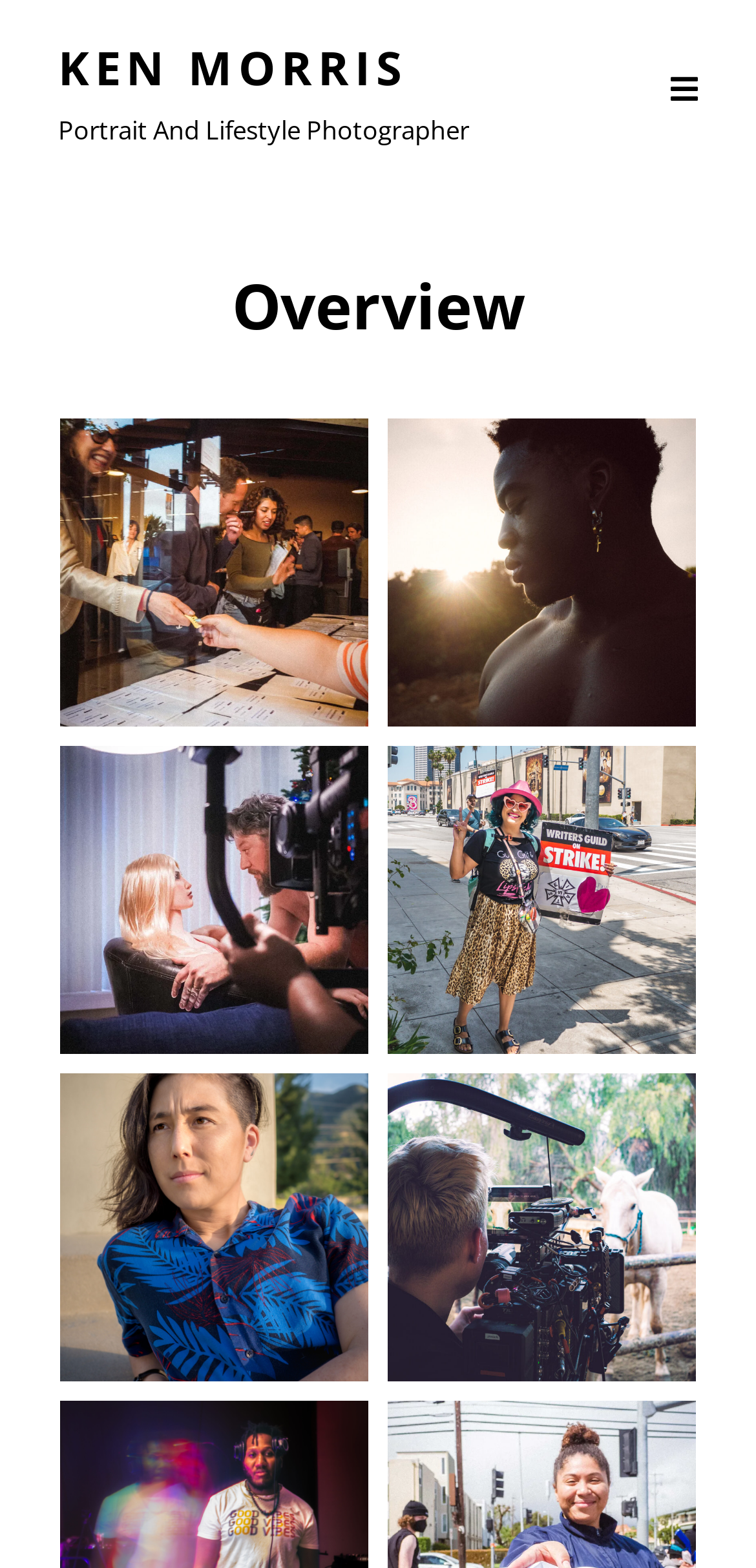How many columns of images are displayed on the webpage?
Answer the question with a single word or phrase by looking at the picture.

2